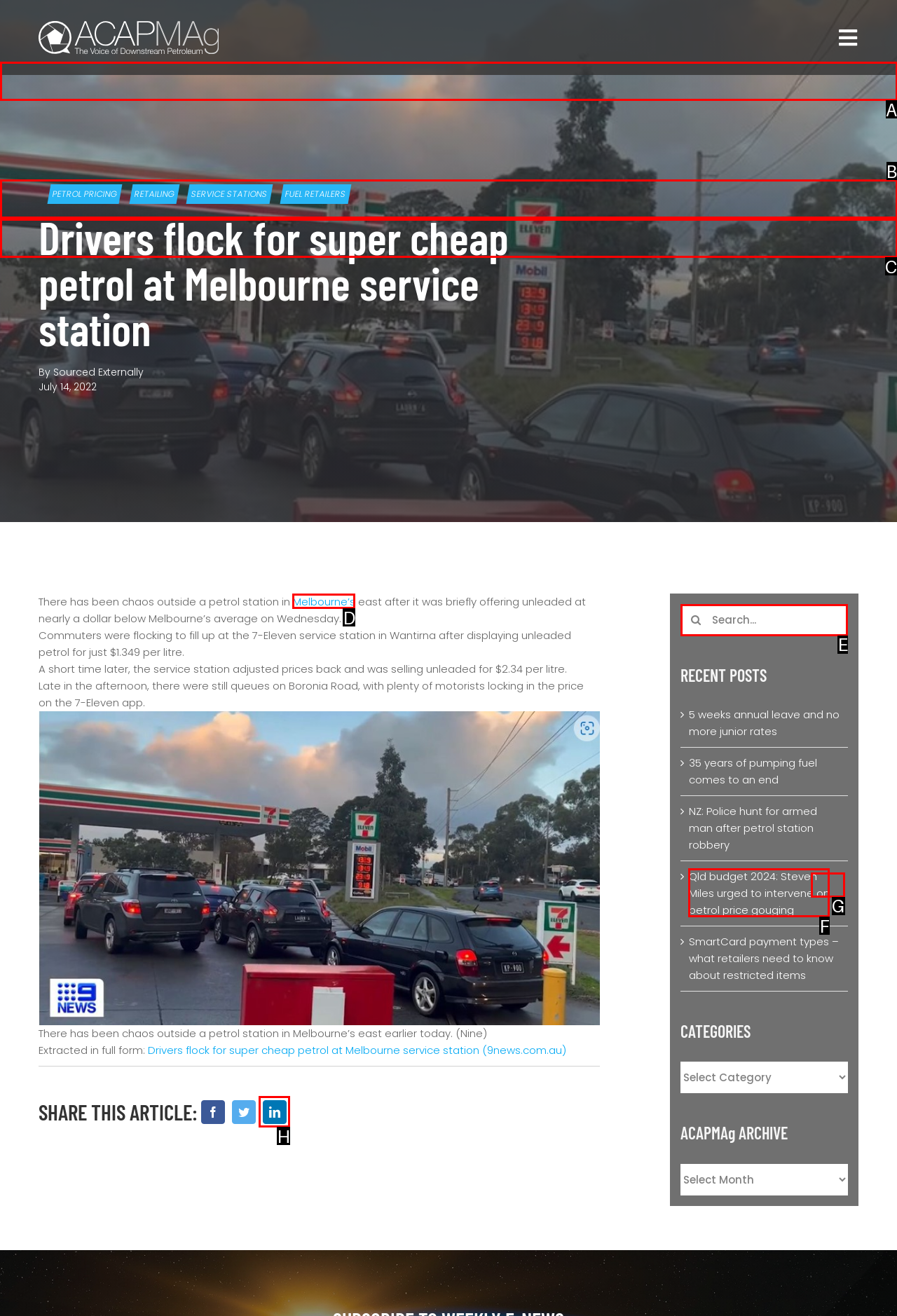Pick the right letter to click to achieve the task: Search for something
Answer with the letter of the correct option directly.

E